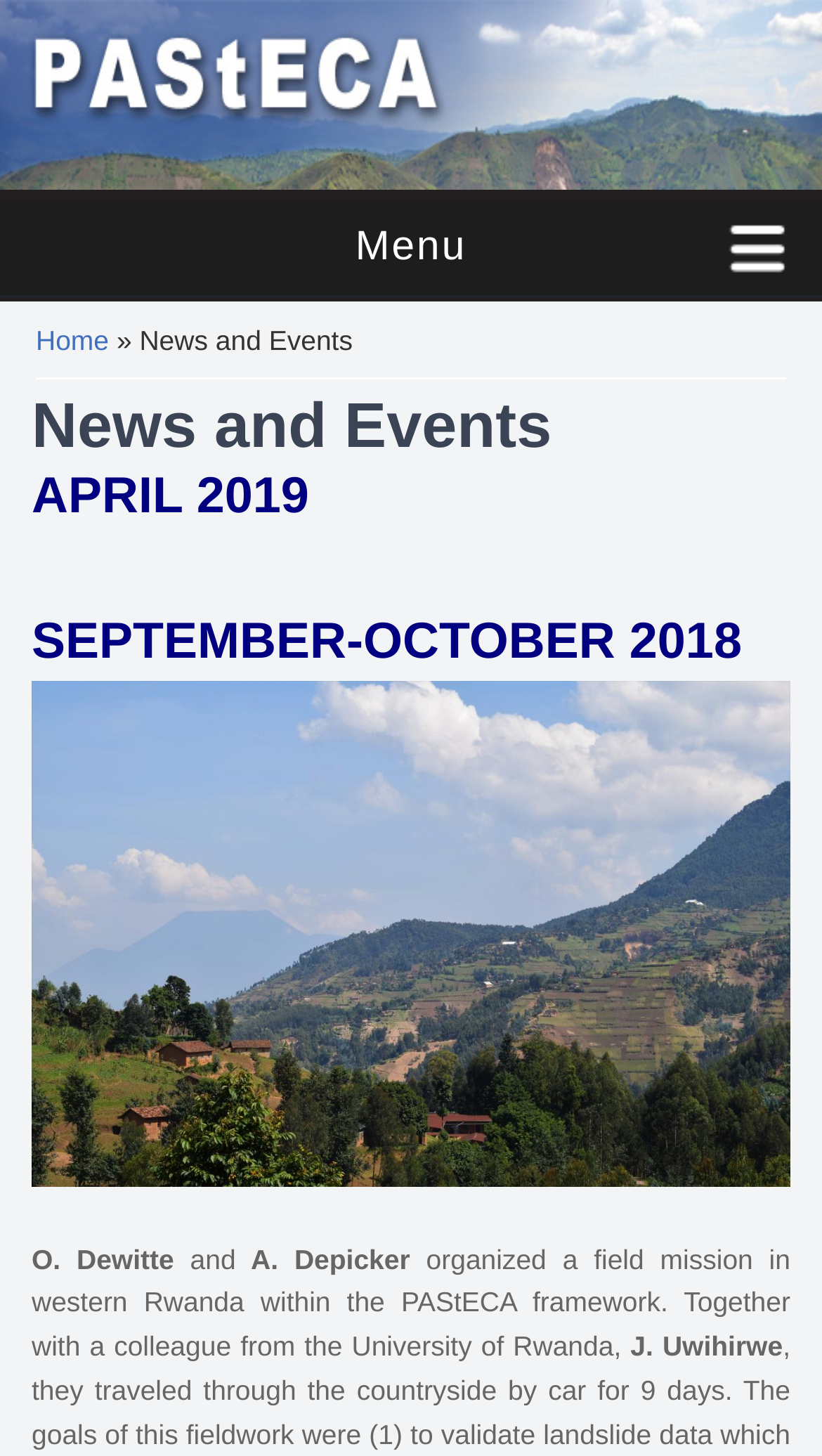Create a full and detailed caption for the entire webpage.

The webpage is divided into several sections. At the top, there is a heading that reads "Home" and a link labeled "Menu". Below these elements, there is a heading that says "You are here" followed by a link to "Home" and a static text "» News and Events". 

Further down, there is a prominent heading that reads "News and Events" spanning almost the entire width of the page. Below this heading, there are several subheadings, including "APRIL 2019" and "SEPTEMBER-OCTOBER 2018", which are positioned one below the other. 

To the right of the "APRIL 2019" subheading, there is a small static text element containing a non-breaking space character. The "SEPTEMBER-OCTOBER 2018" subheading is followed by a block of text that describes an event. The text is divided into several static text elements, which are positioned next to each other. The text describes a field mission organized by O. Dewitte and A. Depicker in western Rwanda, in collaboration with a colleague from the University of Rwanda, J. Uwihirwe.